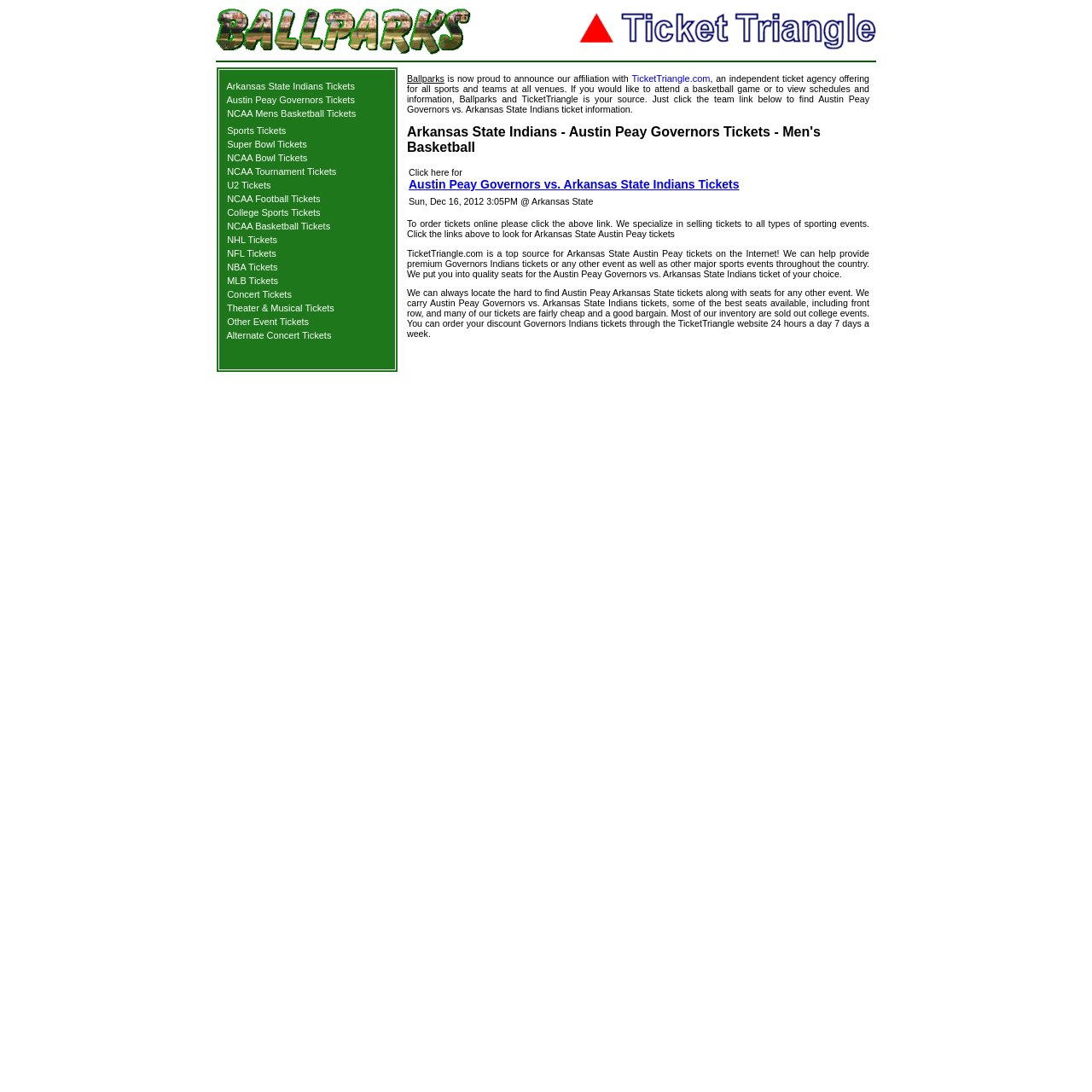Answer the following query concisely with a single word or phrase:
What is the text of the first link in the table?

Arkansas State Indians Tickets